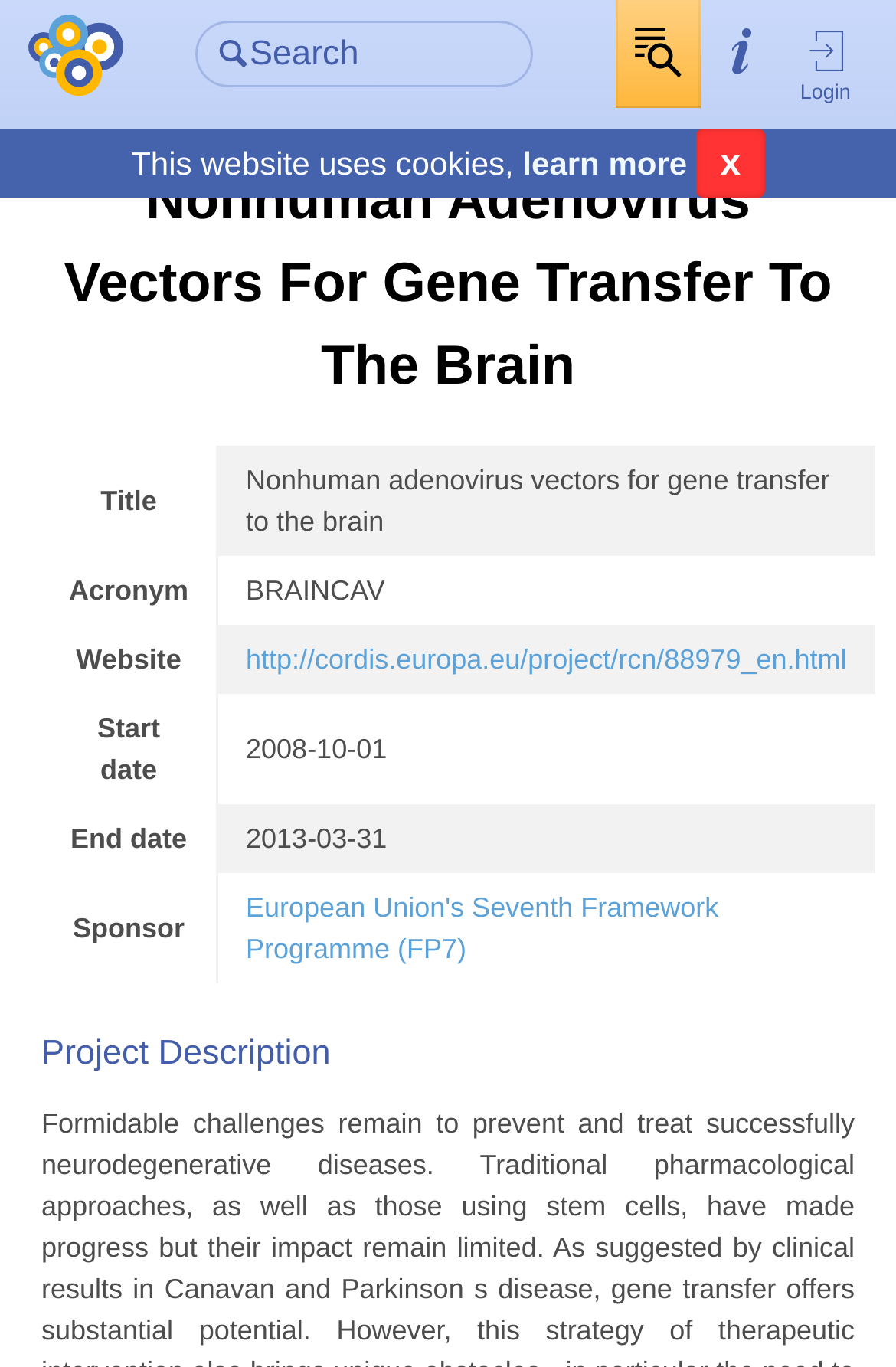Describe all the significant parts and information present on the webpage.

The webpage is about the Human Pluripotent Stem Cell Registry, specifically showcasing a project titled "Nonhuman Adenovirus Vectors For Gene Transfer To The Brain". 

At the top left corner, there is a small image. Next to it, there is a textbox and three links aligned horizontally. The first link is not labeled, the second link is not labeled, and the third link is labeled "Login". 

Below these elements, there is a notification about the website using cookies, with a link to "learn more" and a button to close the notification. 

The main content of the webpage is divided into two sections. The first section is a heading that displays the project title, followed by a table with five rows. Each row has two columns, with the first column being a row header and the second column being a grid cell. The row headers are "Title", "Acronym", "Website", "Start date", and "End date", respectively. The corresponding grid cells display the project's title, acronym, website, start date, and end date.

The second section is a heading labeled "Project Description", but it does not contain any text or content.